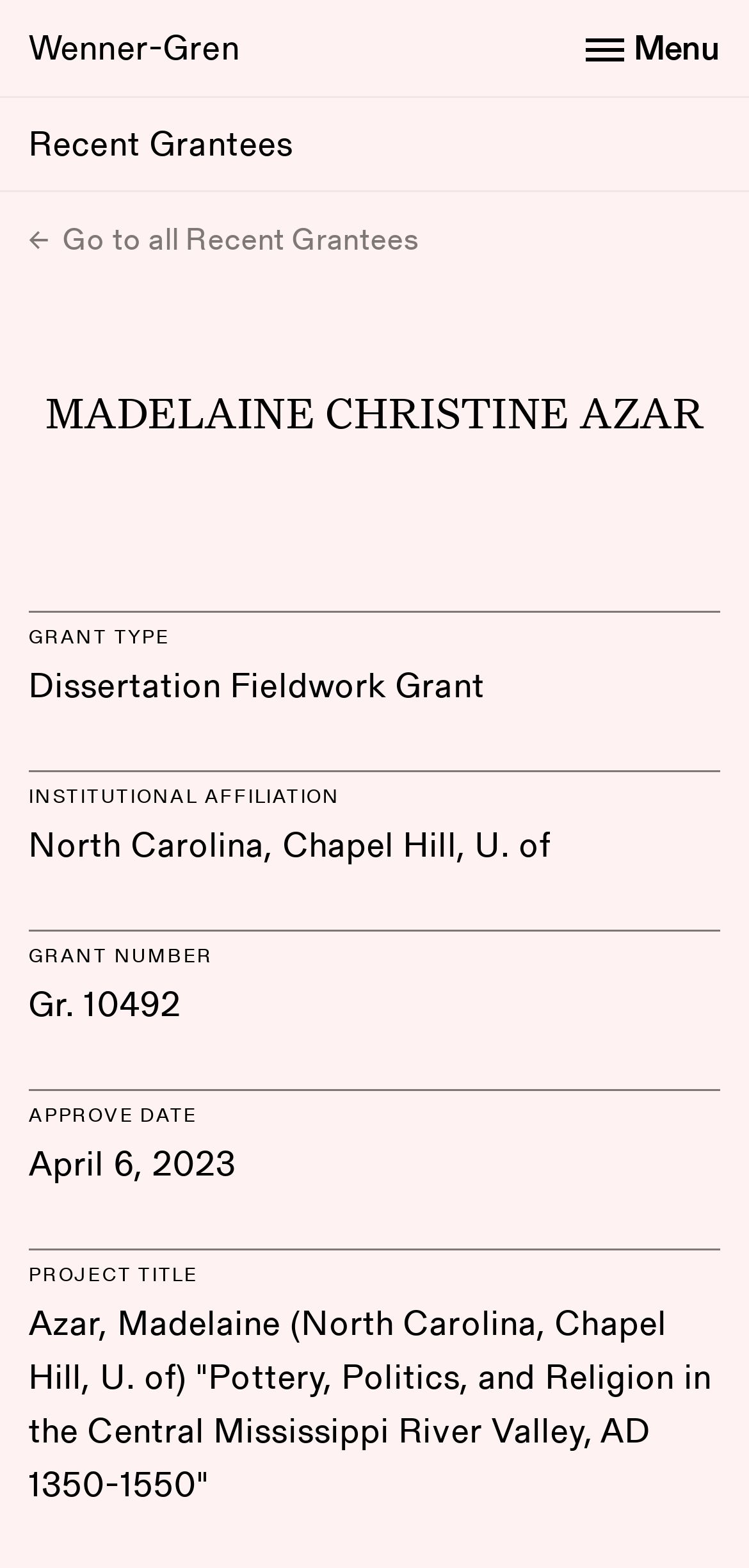What is the institutional affiliation of Madelaine Christine Azar?
Based on the screenshot, provide a one-word or short-phrase response.

North Carolina, Chapel Hill, U. of